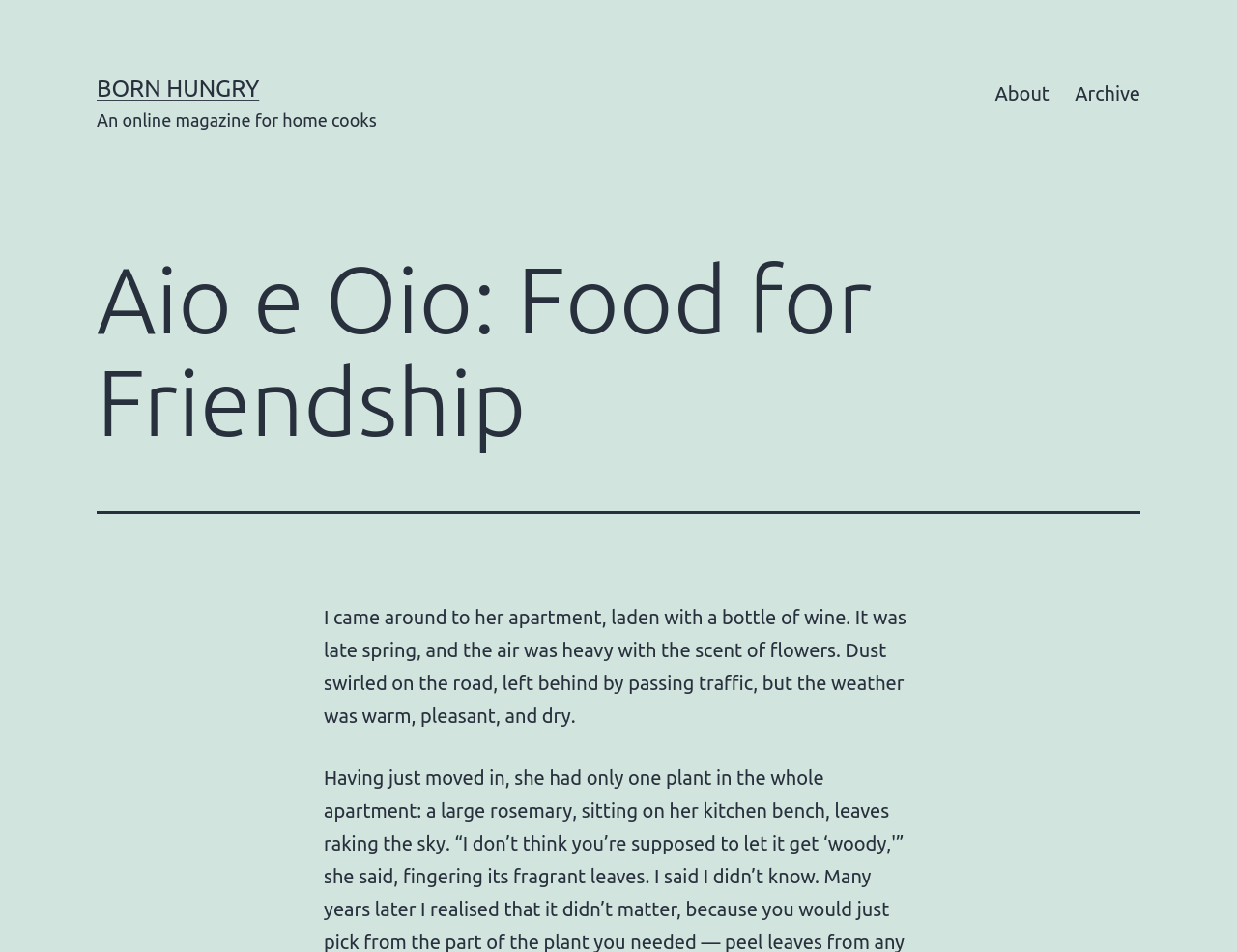Find and provide the bounding box coordinates for the UI element described with: "Born Hungry".

[0.078, 0.079, 0.21, 0.107]